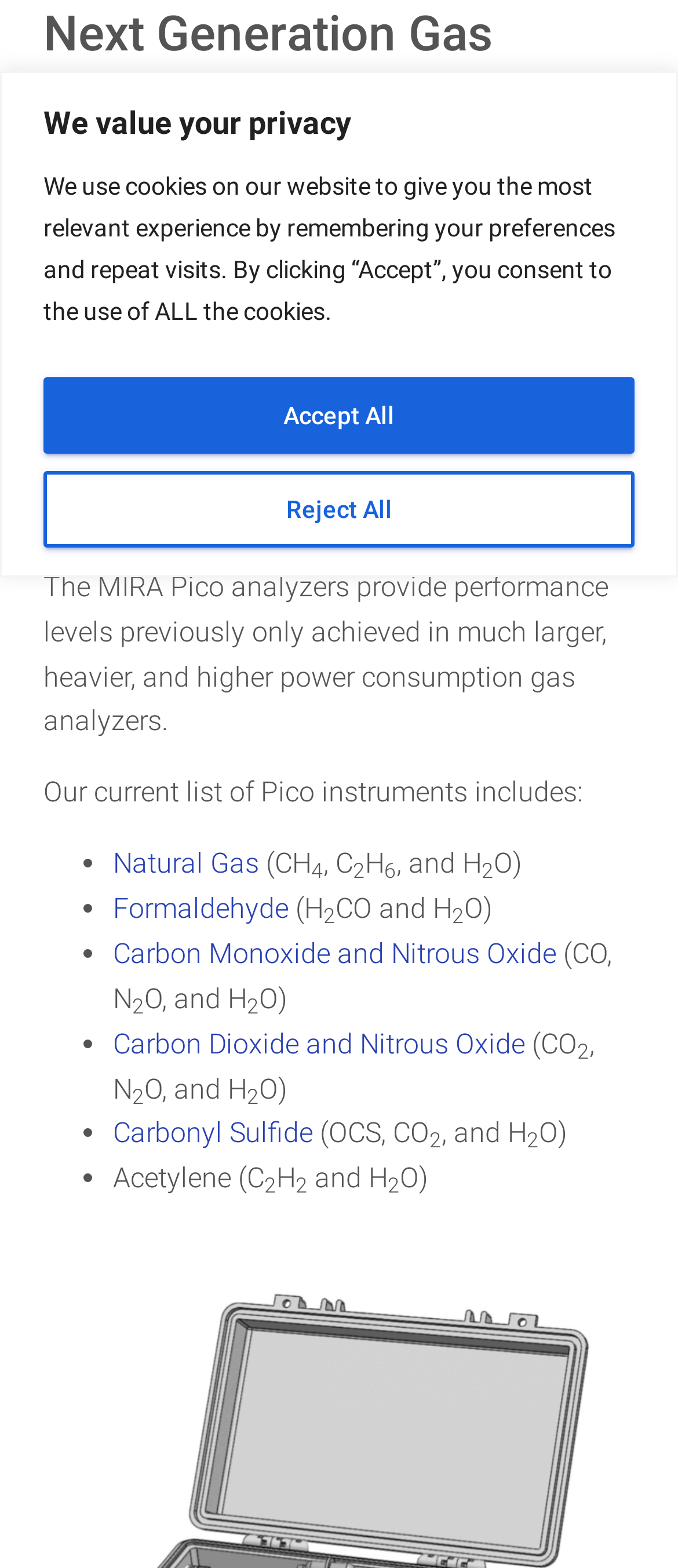Find and provide the bounding box coordinates for the UI element described with: "STUDIO JADE".

None